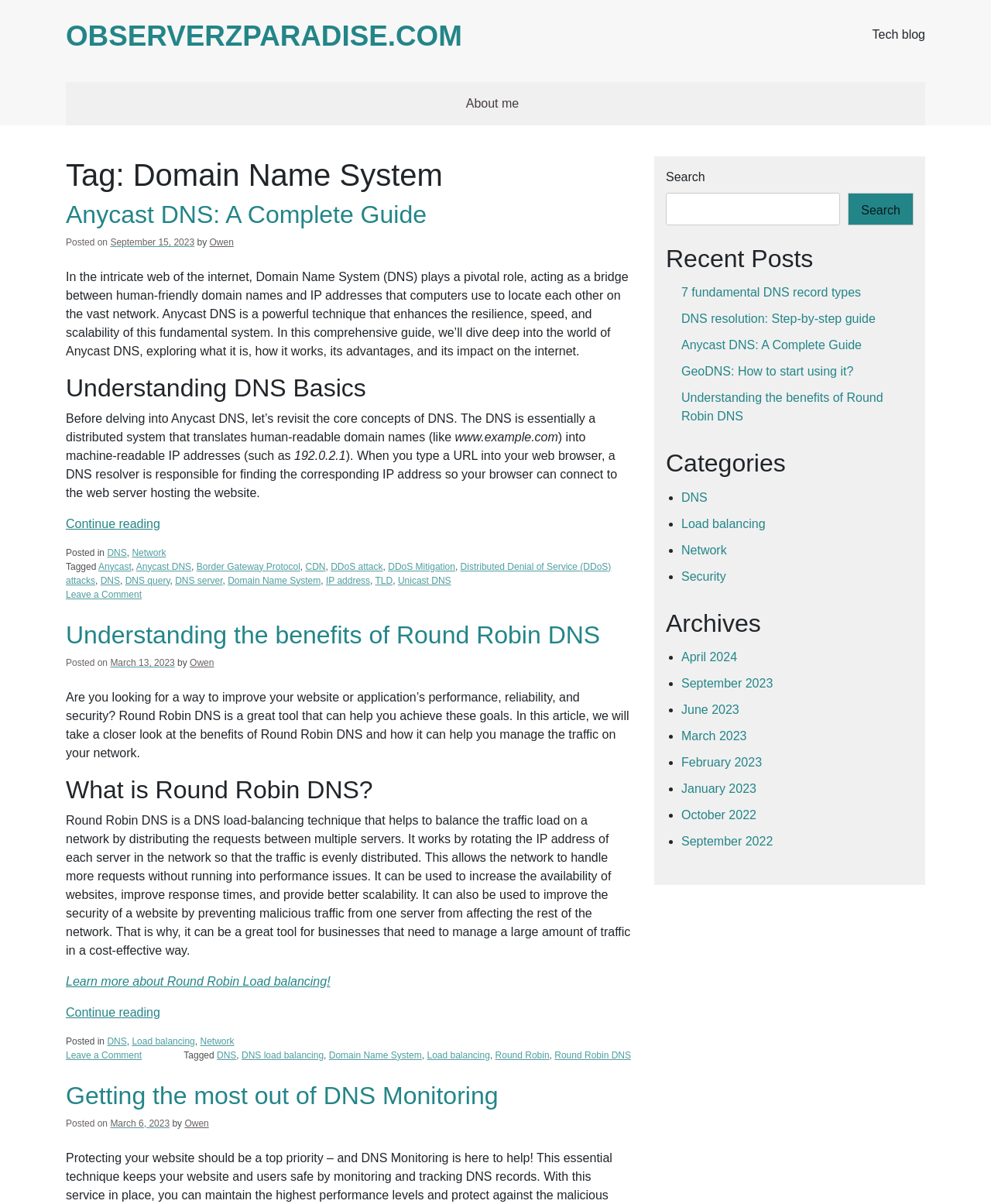Can you find and provide the title of the webpage?

Tag: Domain Name System